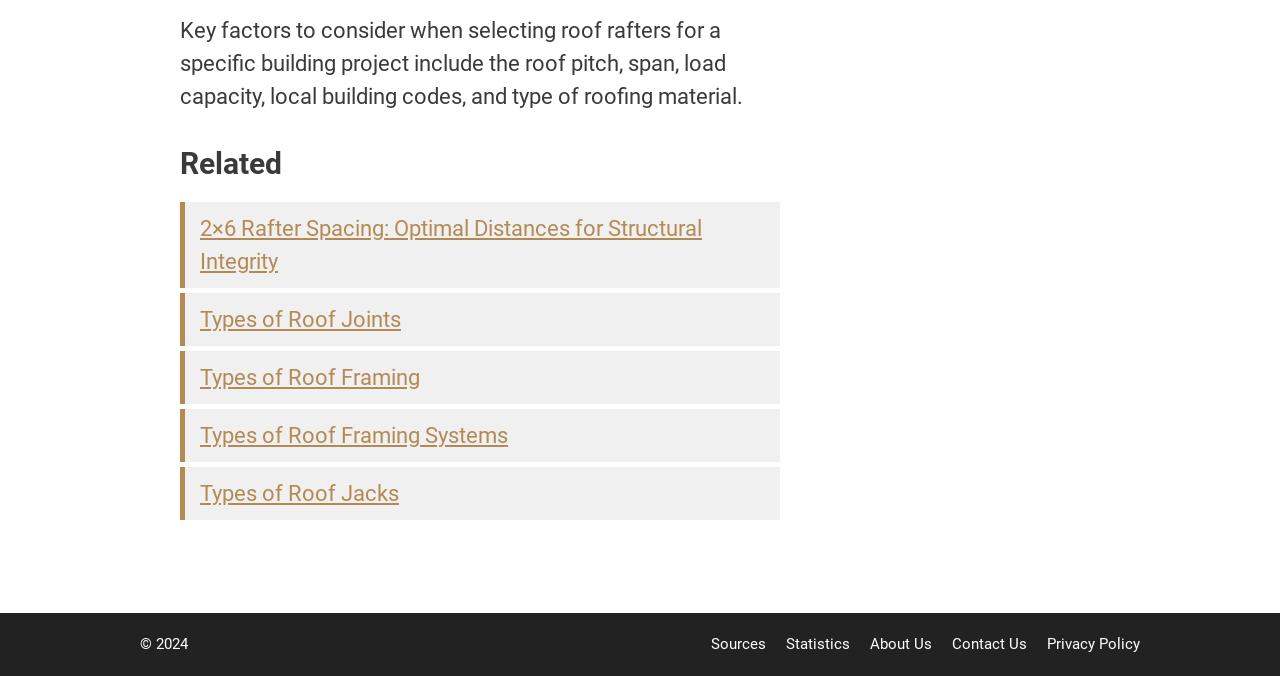What are the categories of links provided at the bottom?
Using the image as a reference, answer the question with a short word or phrase.

Site, Sources, Statistics, About Us, Contact Us, Privacy Policy